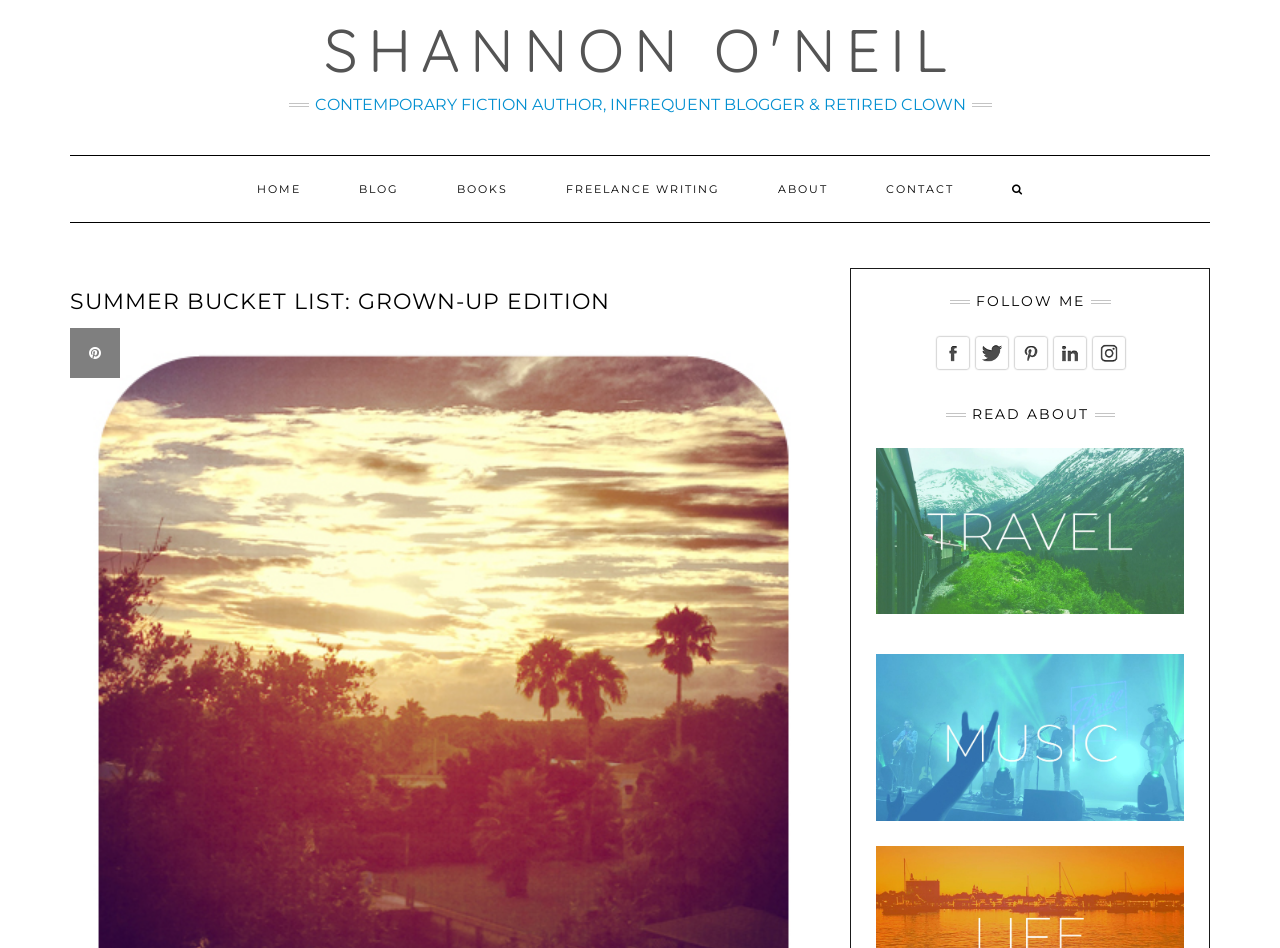Identify the bounding box coordinates of the section that should be clicked to achieve the task described: "Follow the author on Facebook".

[0.729, 0.362, 0.759, 0.381]